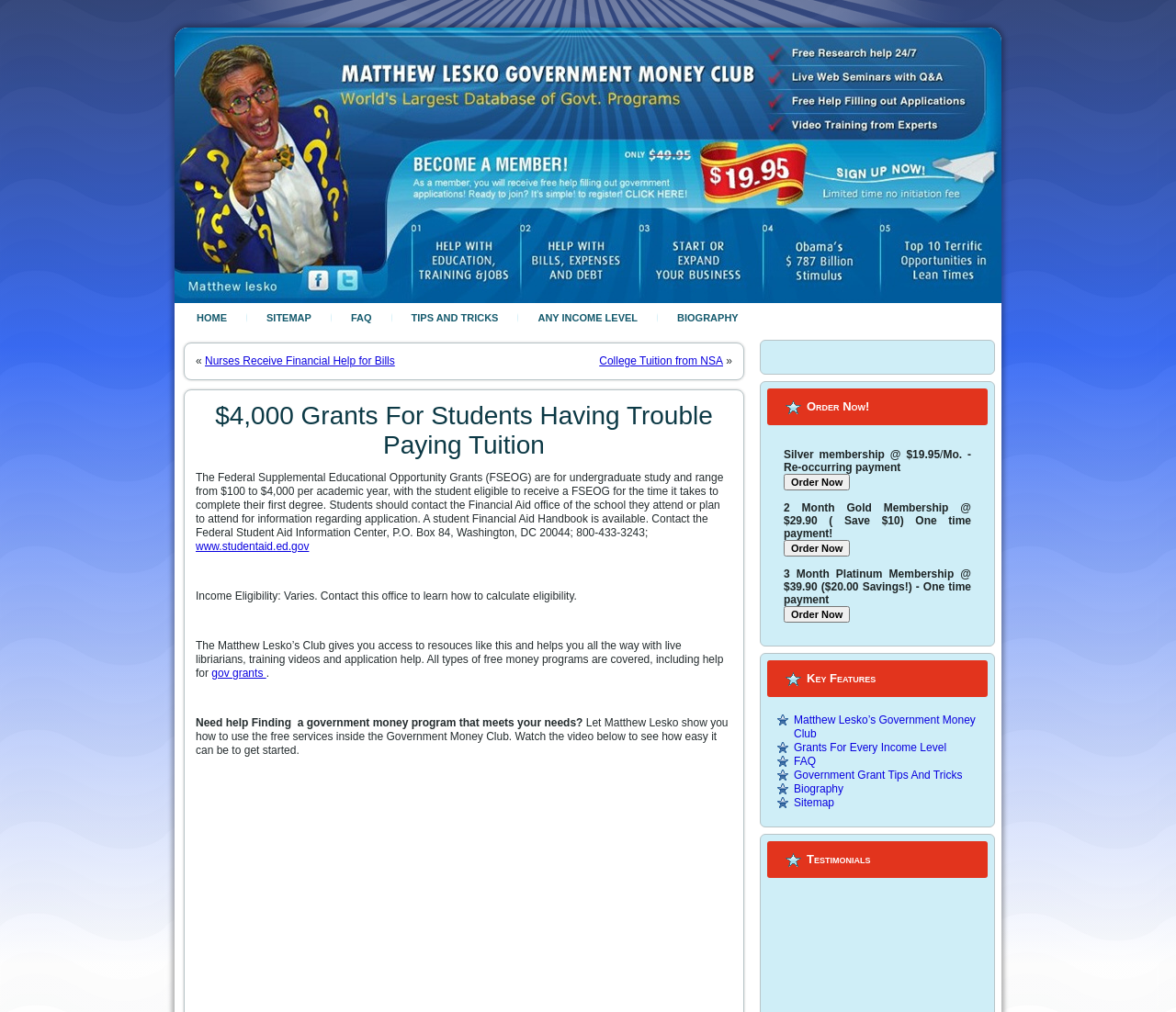Please identify the bounding box coordinates of the region to click in order to complete the given instruction: "Search". The coordinates should be four float numbers between 0 and 1, i.e., [left, top, right, bottom].

None